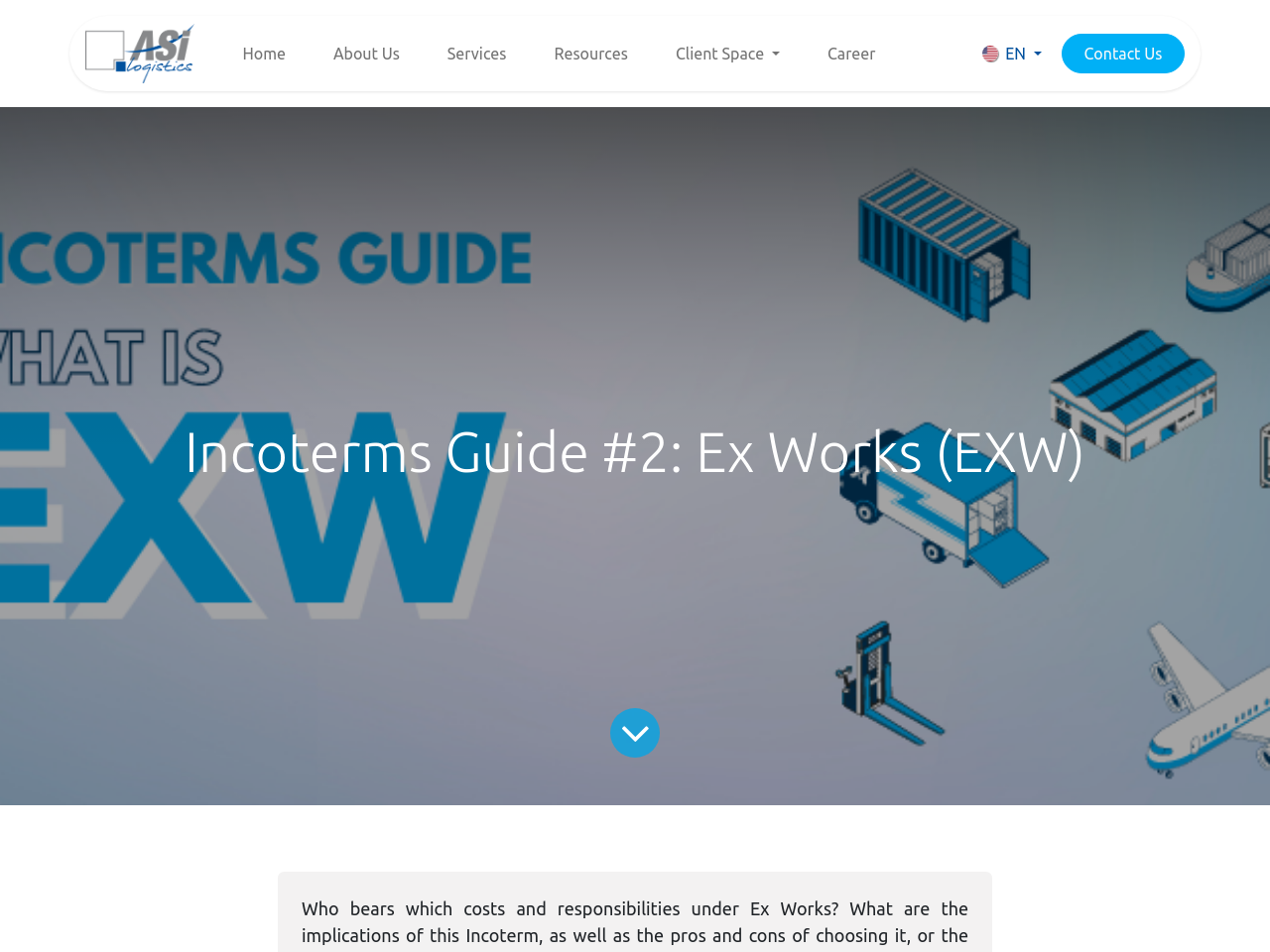Using the provided description: "EN", find the bounding box coordinates of the corresponding UI element. The output should be four float numbers between 0 and 1, in the format [left, top, right, bottom].

[0.761, 0.036, 0.833, 0.076]